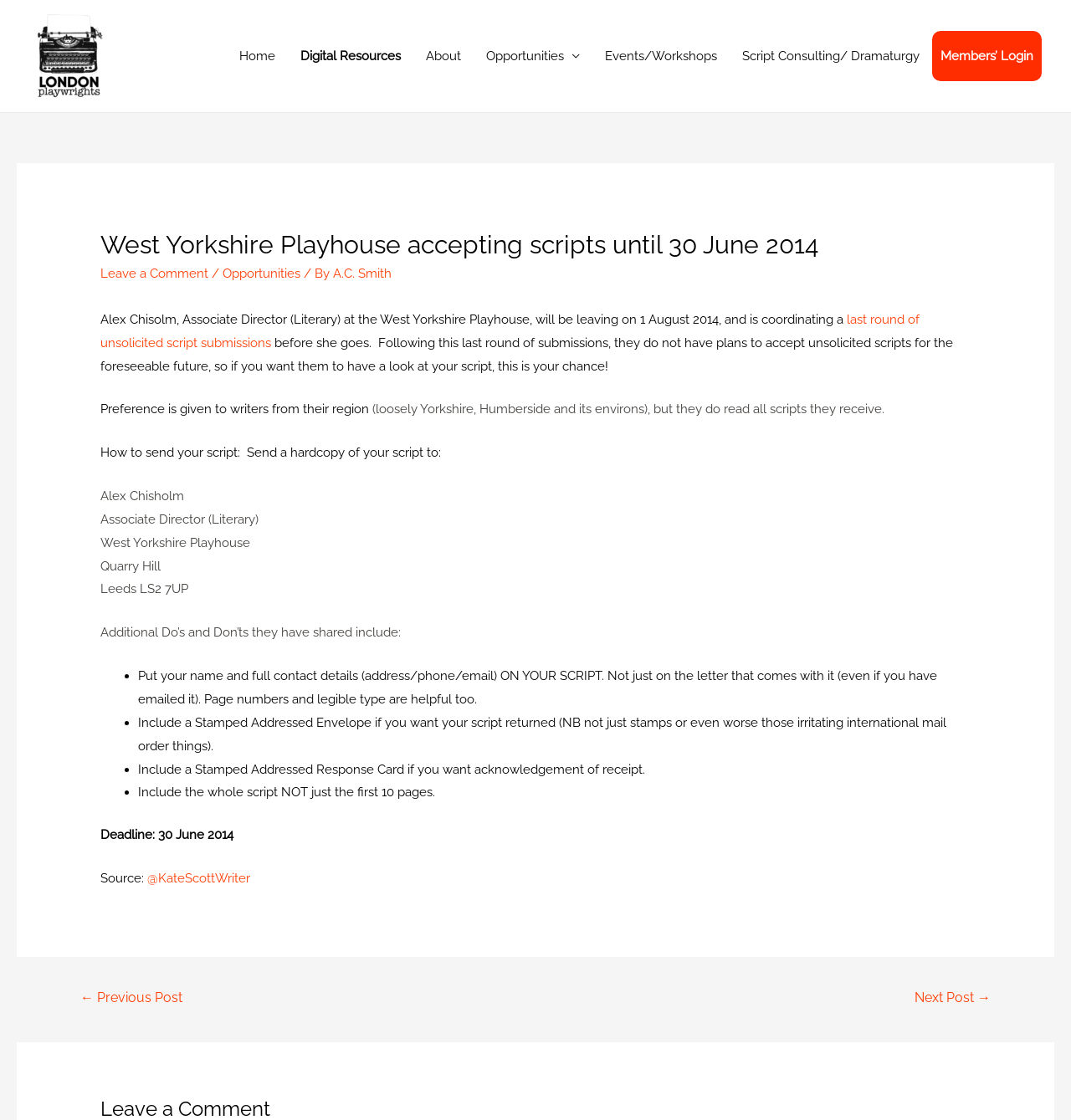Based on the image, provide a detailed and complete answer to the question: 
Who is the Associate Director (Literary) at the West Yorkshire Playhouse?

The article mentions that Alex Chisholm is the Associate Director (Literary) at the West Yorkshire Playhouse, and is coordinating the last round of unsolicited script submissions before she leaves on 1 August 2014.